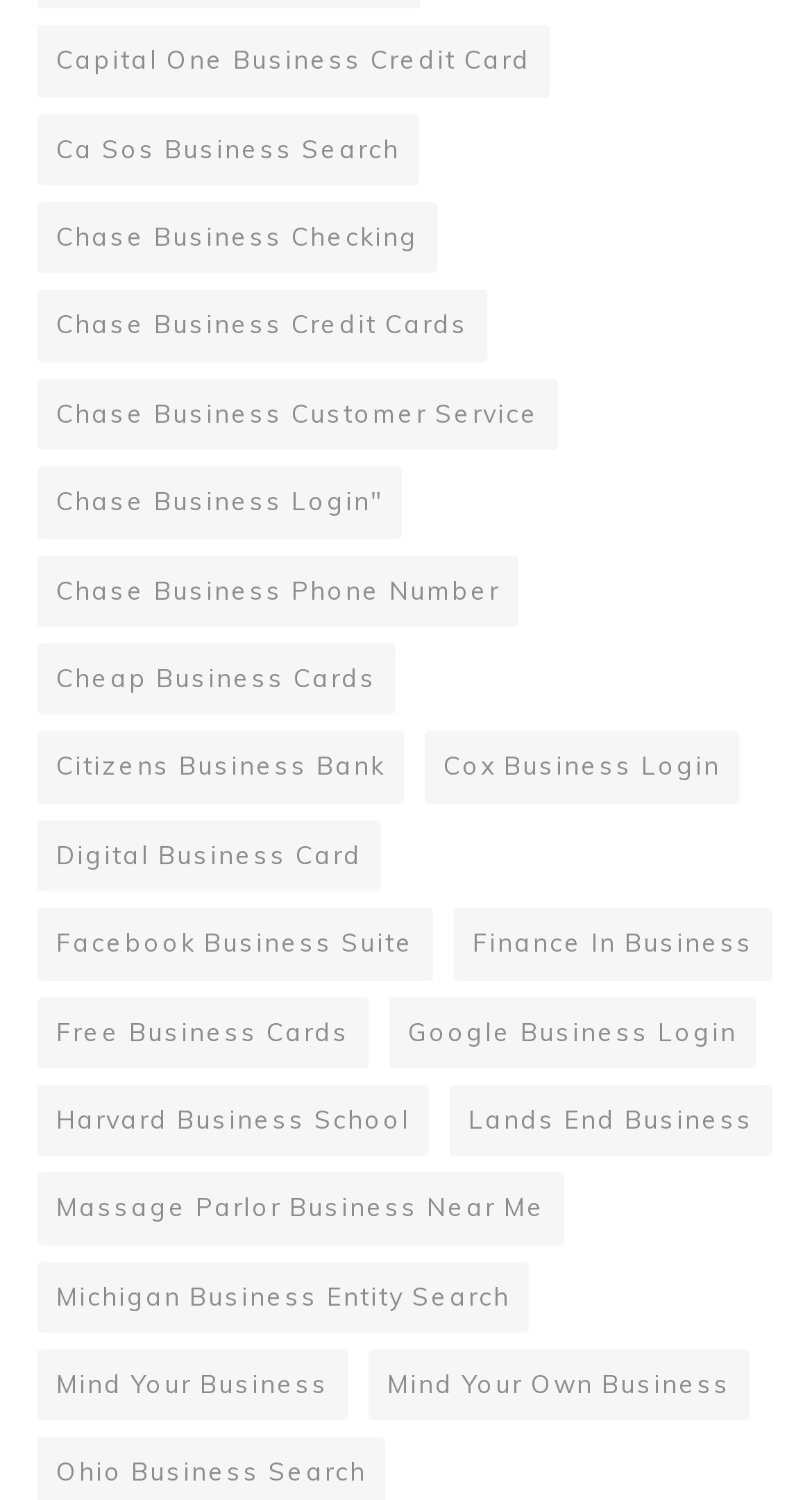Can you provide the bounding box coordinates for the element that should be clicked to implement the instruction: "Search for Capital One Business Credit Card"?

[0.046, 0.017, 0.677, 0.065]